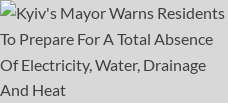What is the mayor's primary concern in issuing this warning?
Your answer should be a single word or phrase derived from the screenshot.

Public safety and preparedness